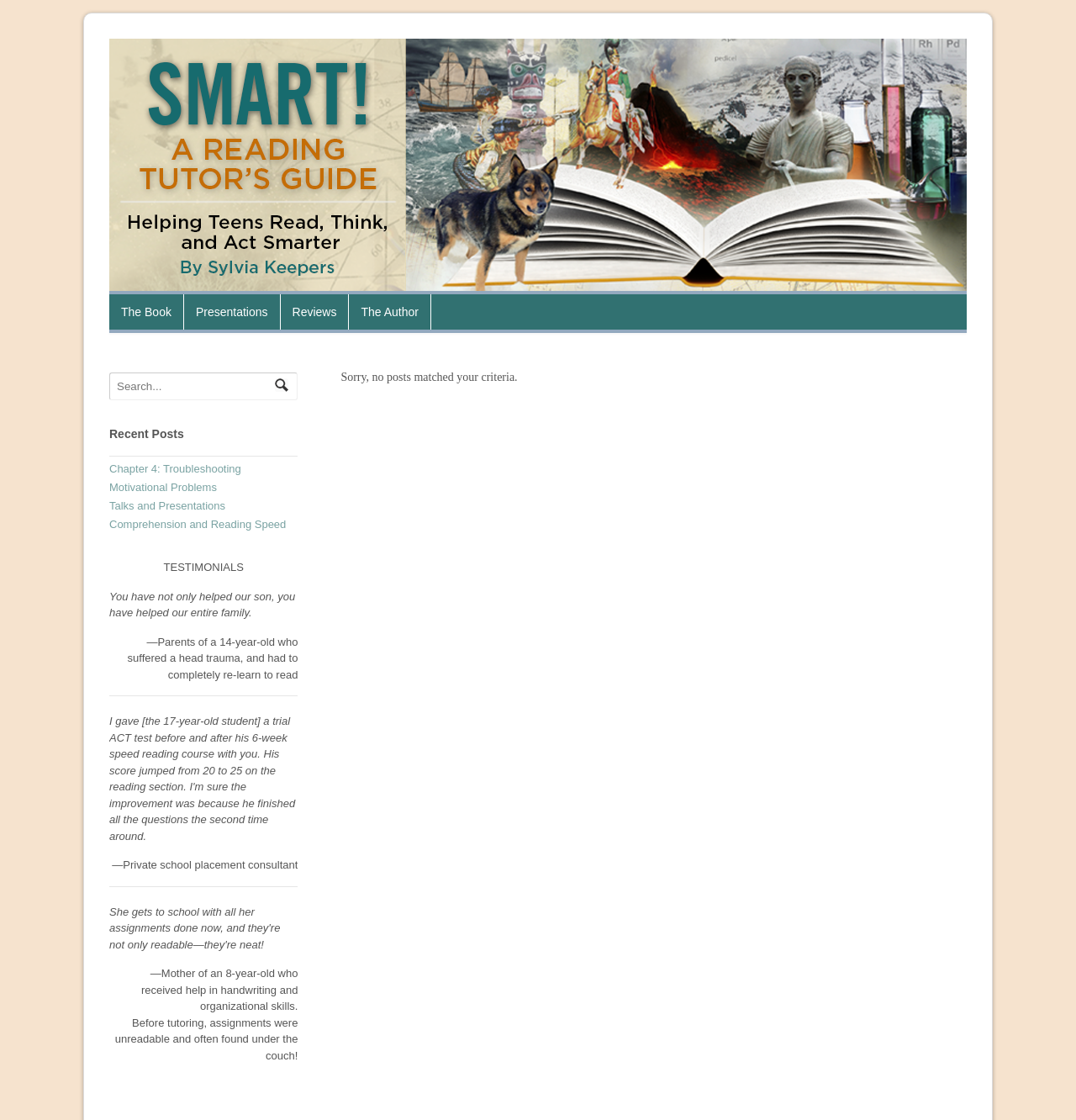Please provide a detailed answer to the question below based on the screenshot: 
What is the purpose of the textbox?

I found the answer by looking at the textbox and the button next to it, which is labeled 'Search'. This suggests that the textbox is for searching the website.